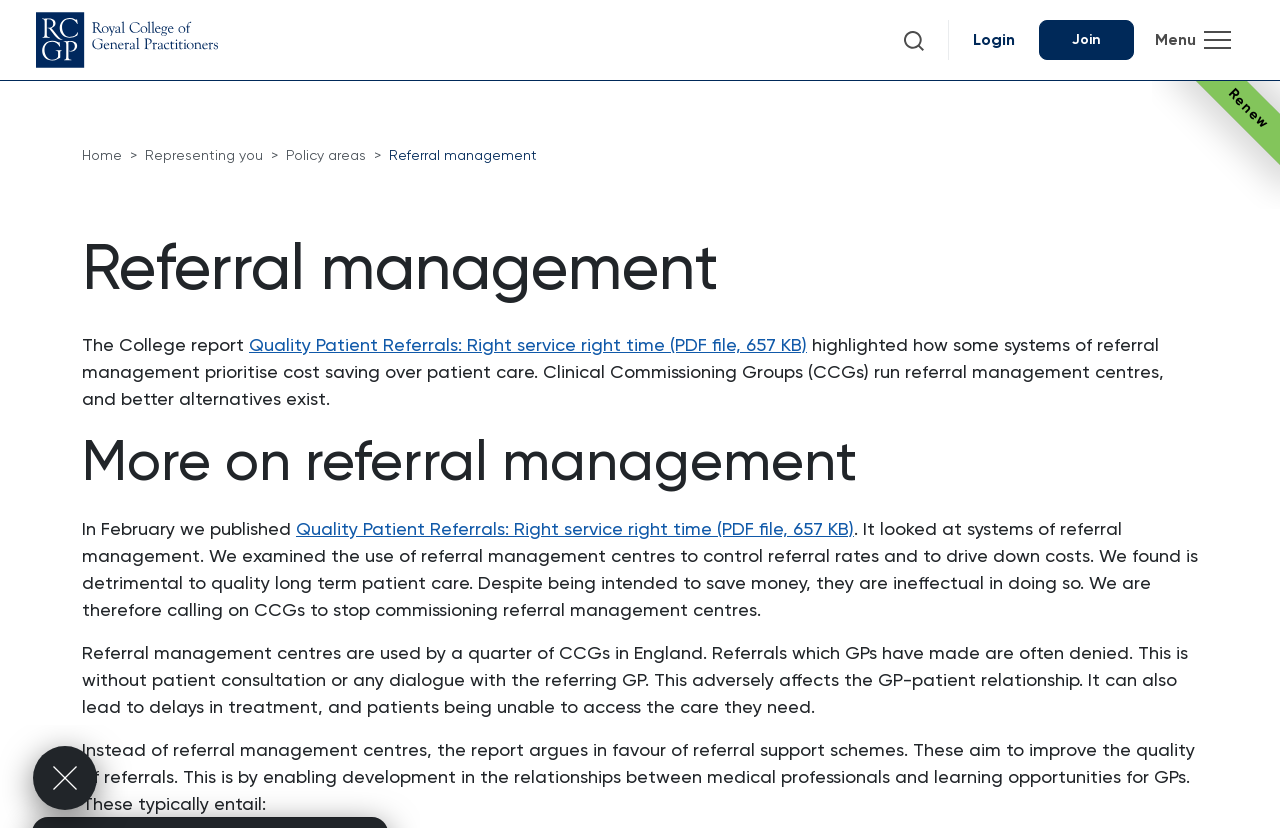Specify the bounding box coordinates of the element's area that should be clicked to execute the given instruction: "Toggle navigation menu". The coordinates should be four float numbers between 0 and 1, i.e., [left, top, right, bottom].

[0.892, 0.024, 0.972, 0.072]